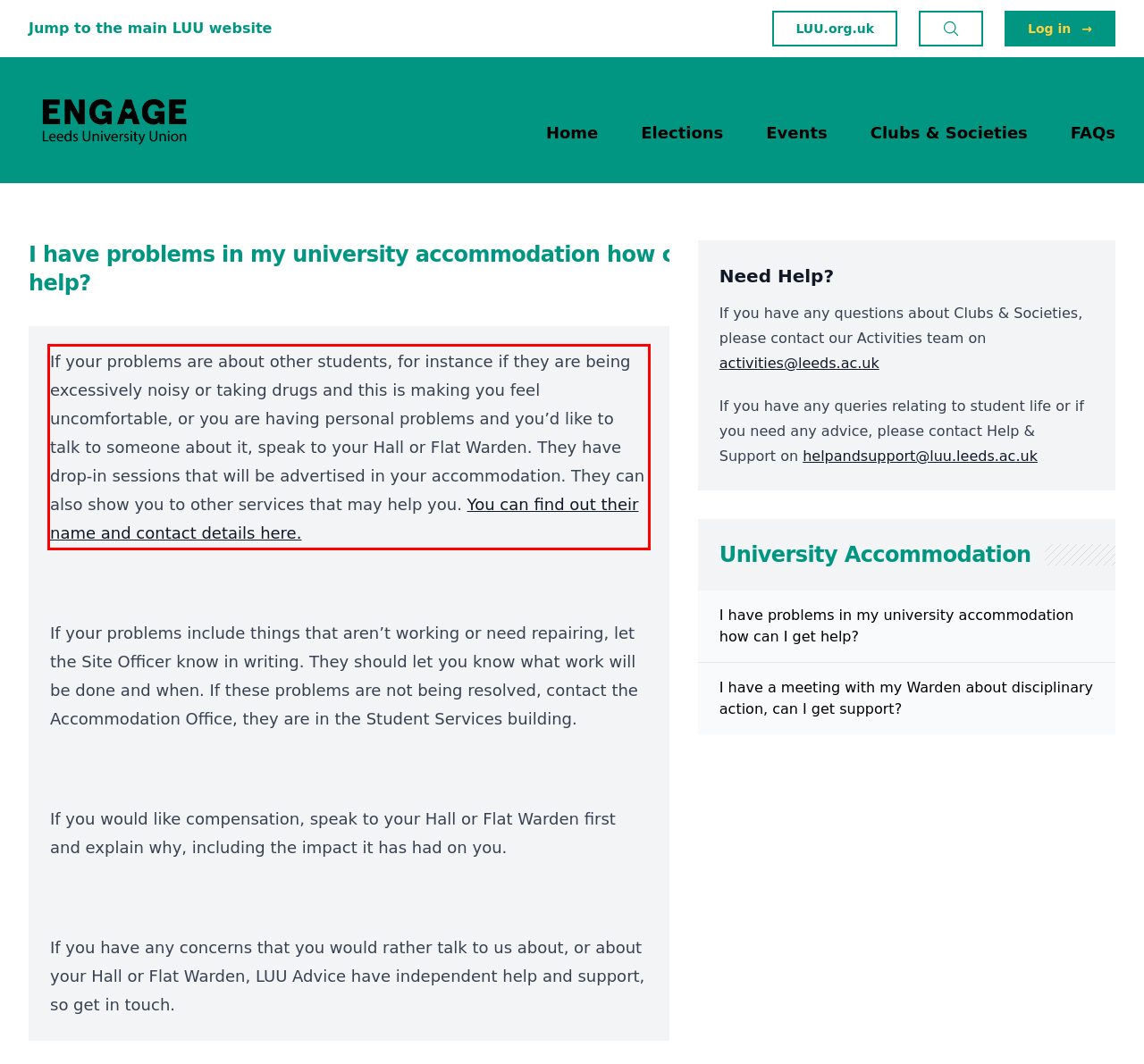You are provided with a screenshot of a webpage containing a red bounding box. Please extract the text enclosed by this red bounding box.

If your problems are about other students, for instance if they are being excessively noisy or taking drugs and this is making you feel uncomfortable, or you are having personal problems and you’d like to talk to someone about it, speak to your Hall or Flat Warden. They have drop-in sessions that will be advertised in your accommodation. They can also show you to other services that may help you. You can find out their name and contact details here.